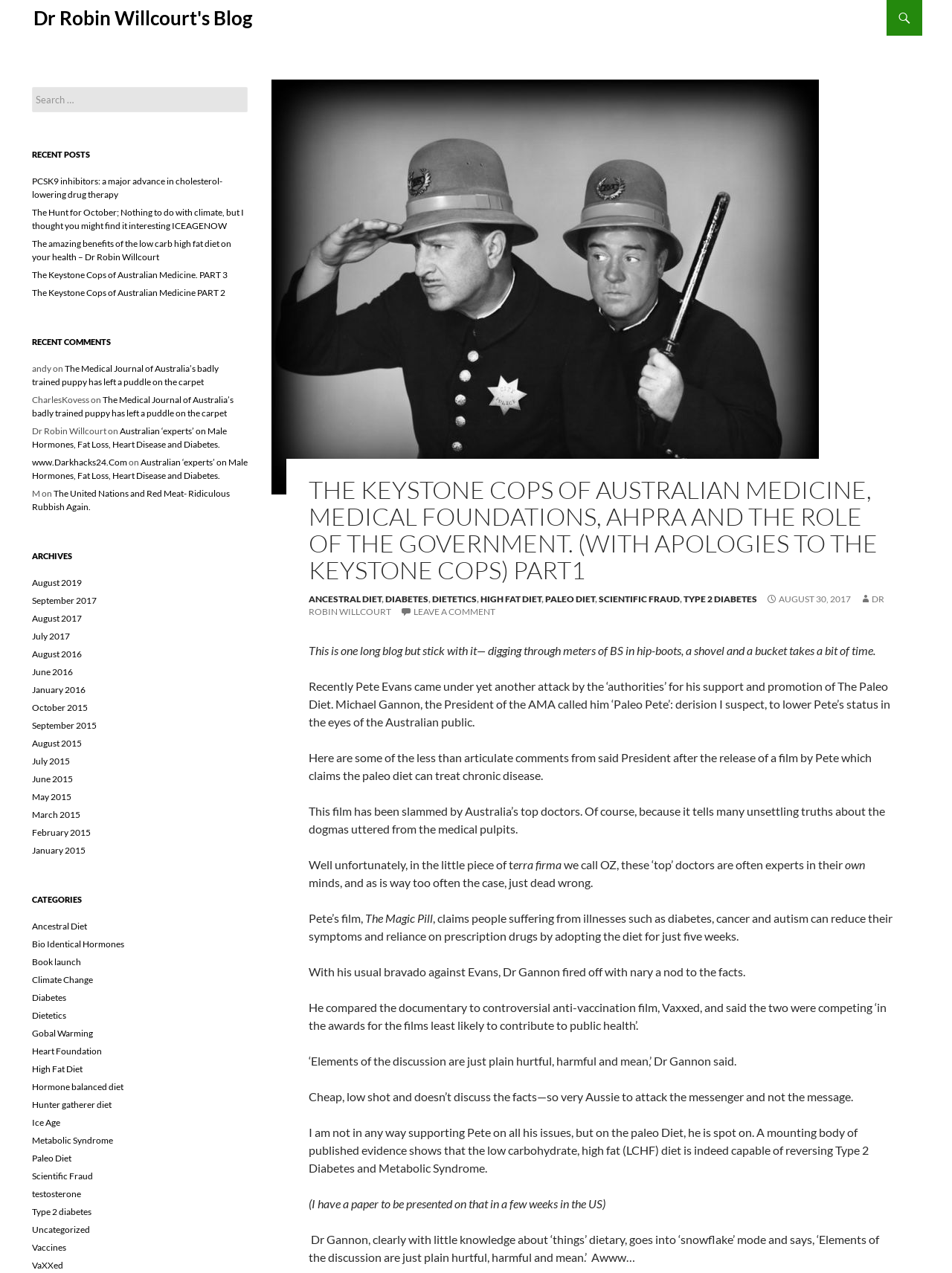Determine the bounding box coordinates for the clickable element required to fulfill the instruction: "Leave a comment". Provide the coordinates as four float numbers between 0 and 1, i.e., [left, top, right, bottom].

[0.42, 0.476, 0.52, 0.485]